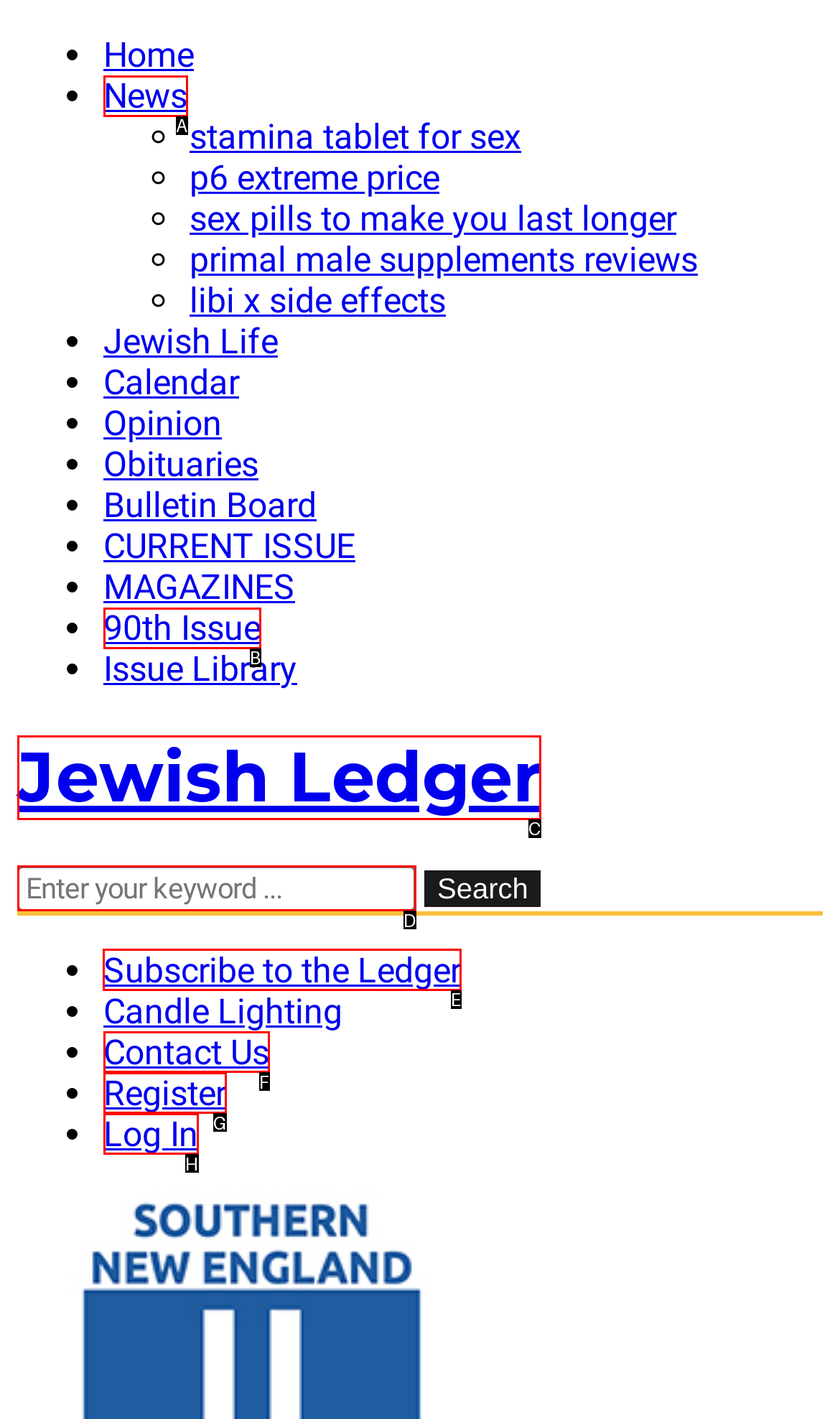Determine the letter of the element I should select to fulfill the following instruction: Subscribe to the Ledger. Just provide the letter.

E